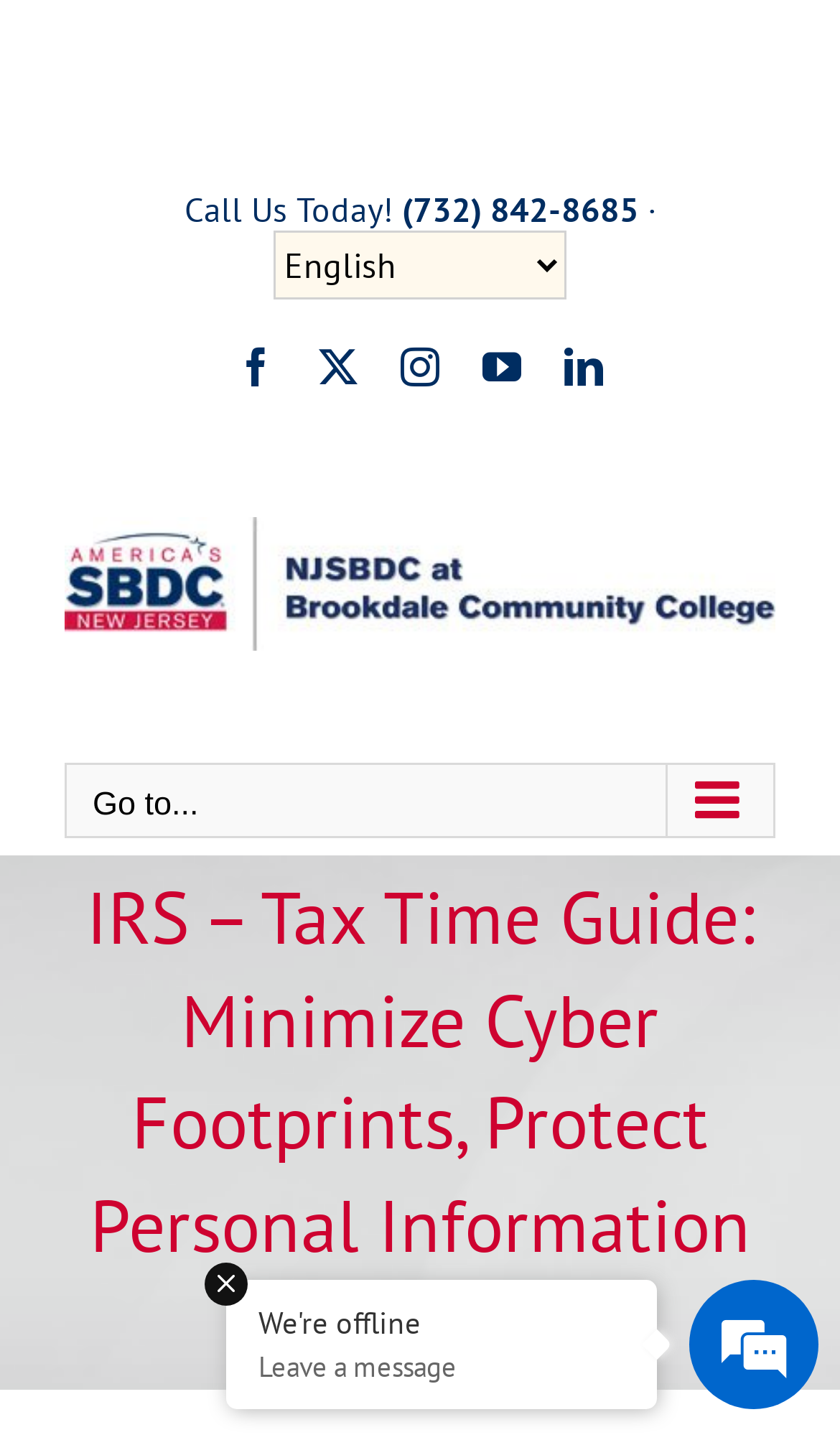Please provide the main heading of the webpage content.

IRS – Tax Time Guide: Minimize Cyber Footprints, Protect Personal Information Online